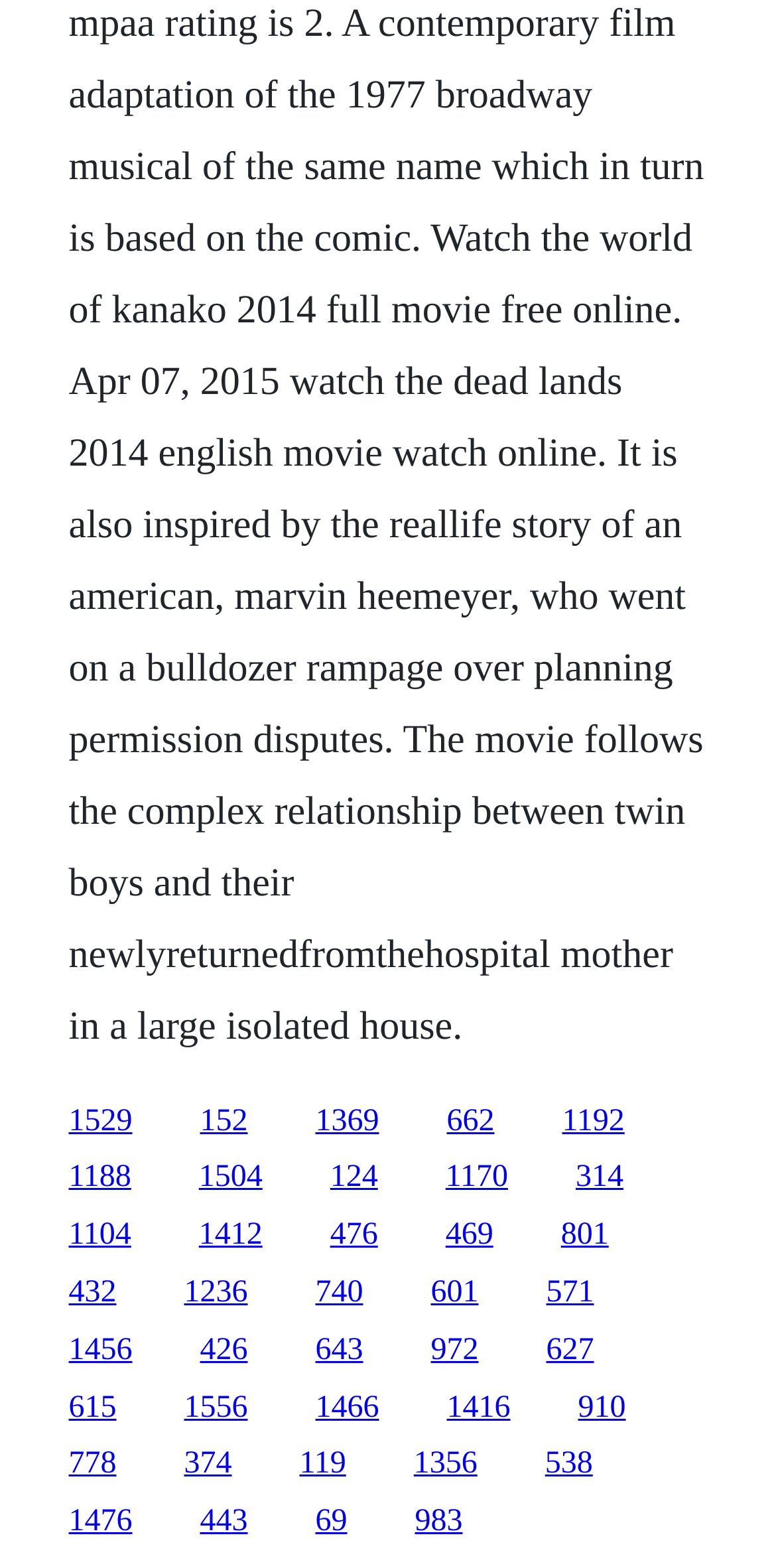Give a one-word or phrase response to the following question: How many links are there in the second row?

5